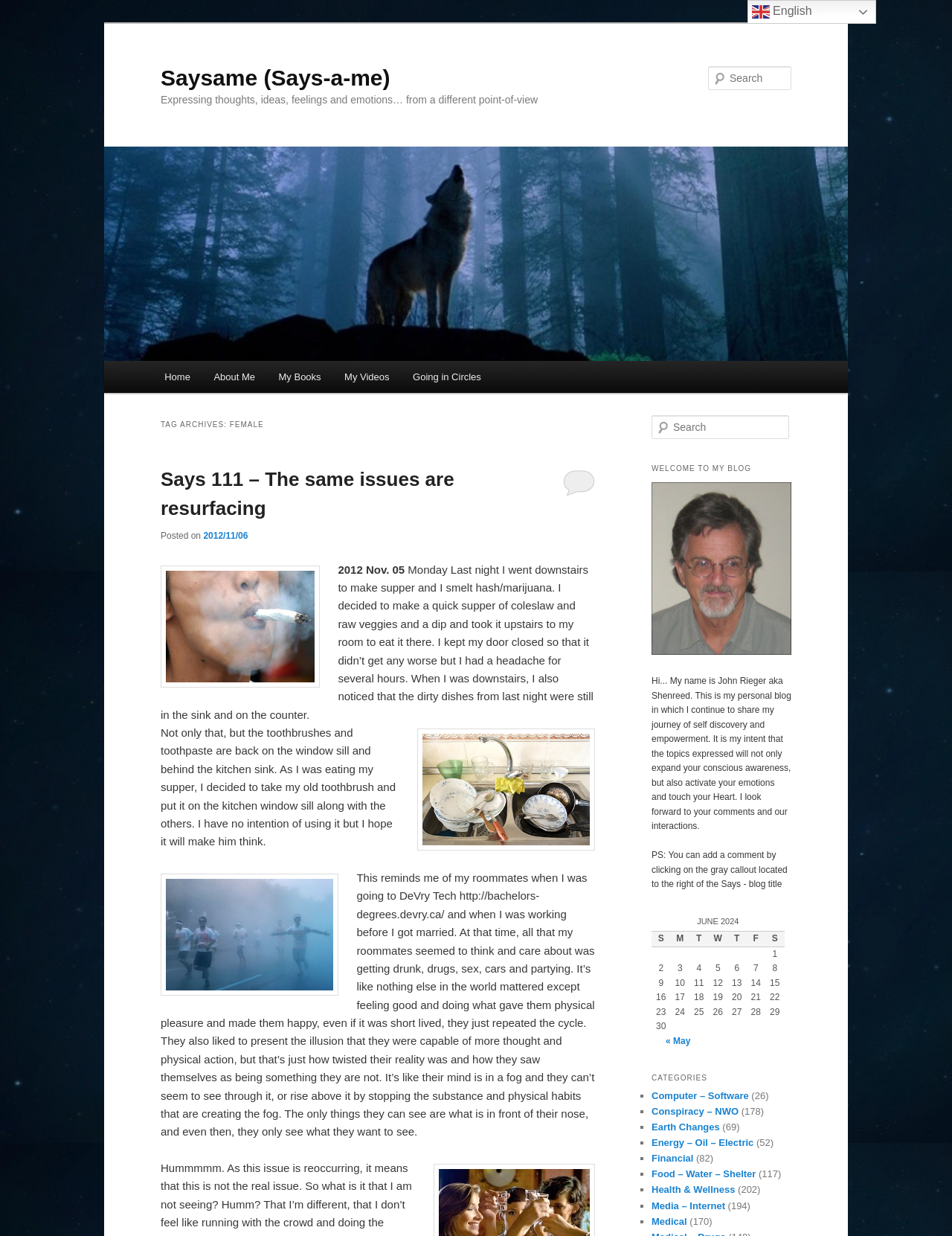Identify the bounding box coordinates for the element that needs to be clicked to fulfill this instruction: "View the calendar for June 2024". Provide the coordinates in the format of four float numbers between 0 and 1: [left, top, right, bottom].

[0.684, 0.738, 0.824, 0.837]